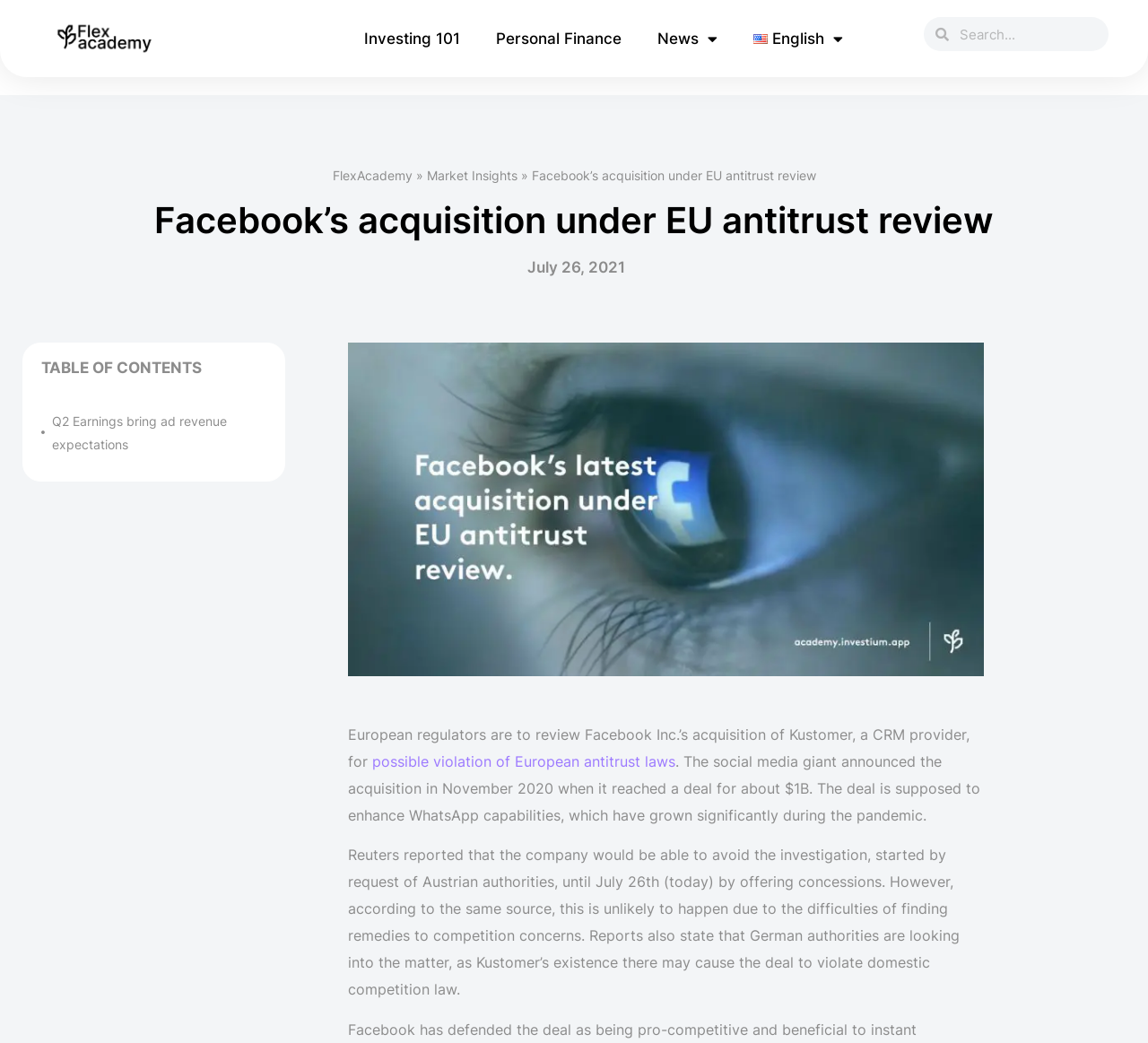Which authorities are looking into the matter? From the image, respond with a single word or brief phrase.

Austrian and German authorities